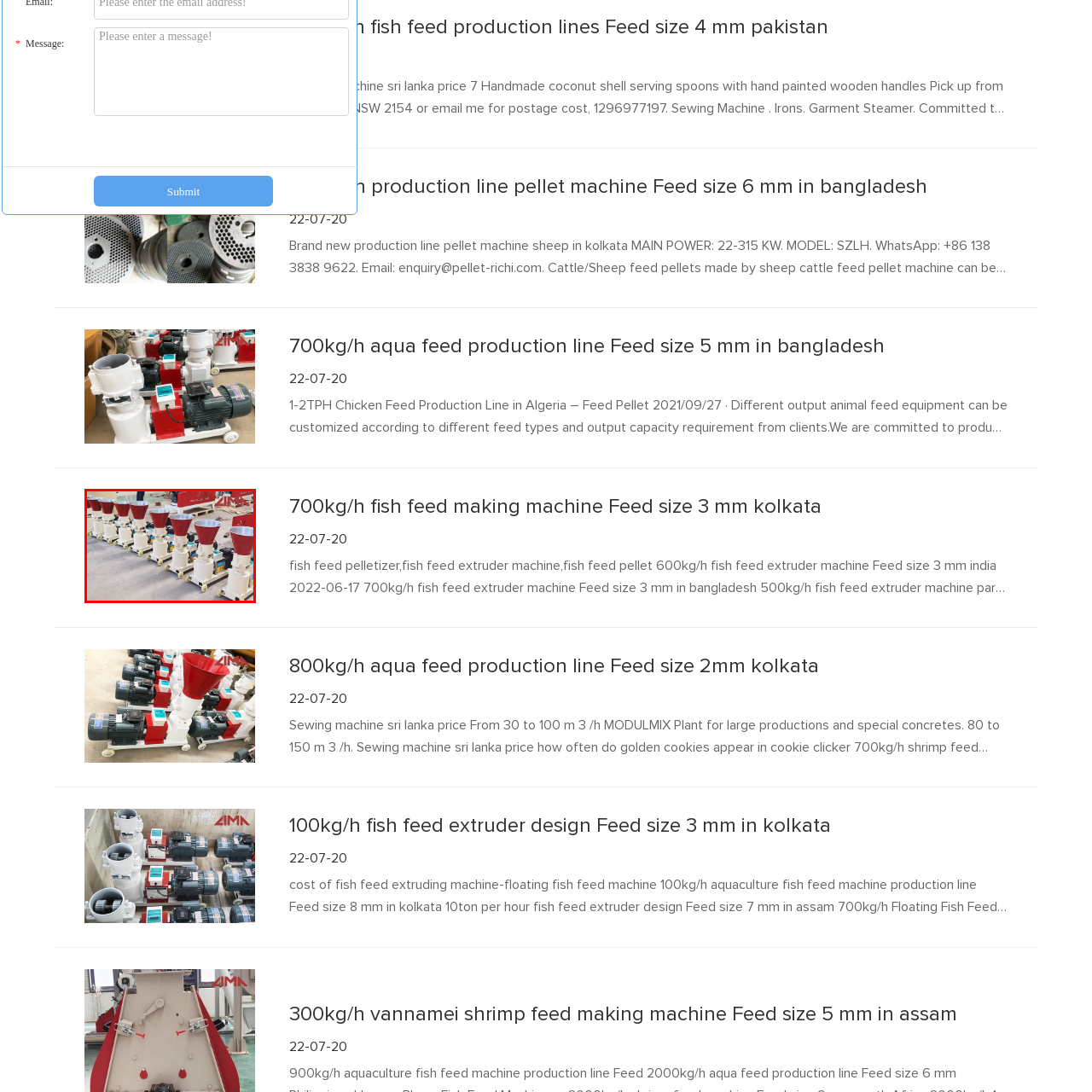What is the size of the feed pellets?
Analyze the image segment within the red bounding box and respond to the question using a single word or brief phrase.

3 mm